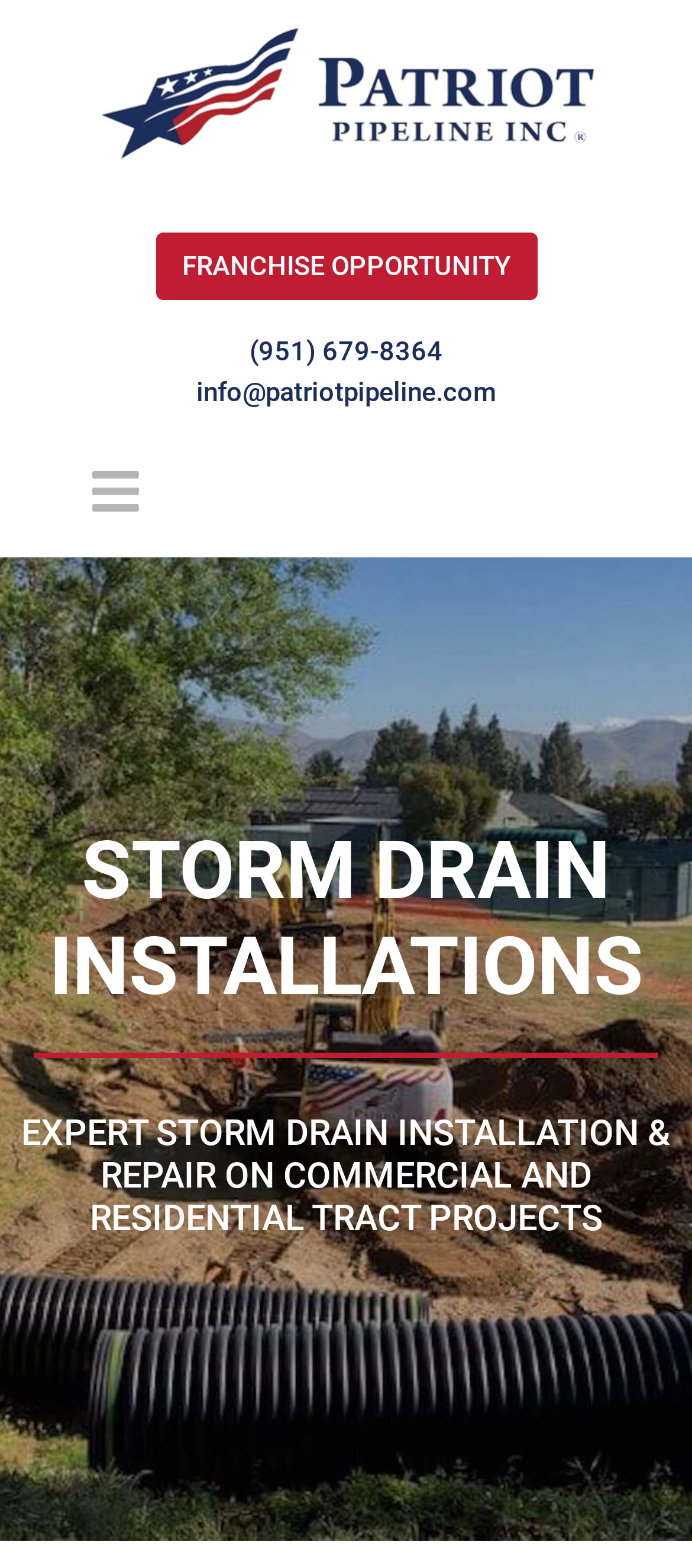What is the headline of the webpage?

STORM DRAIN INSTALLATIONS